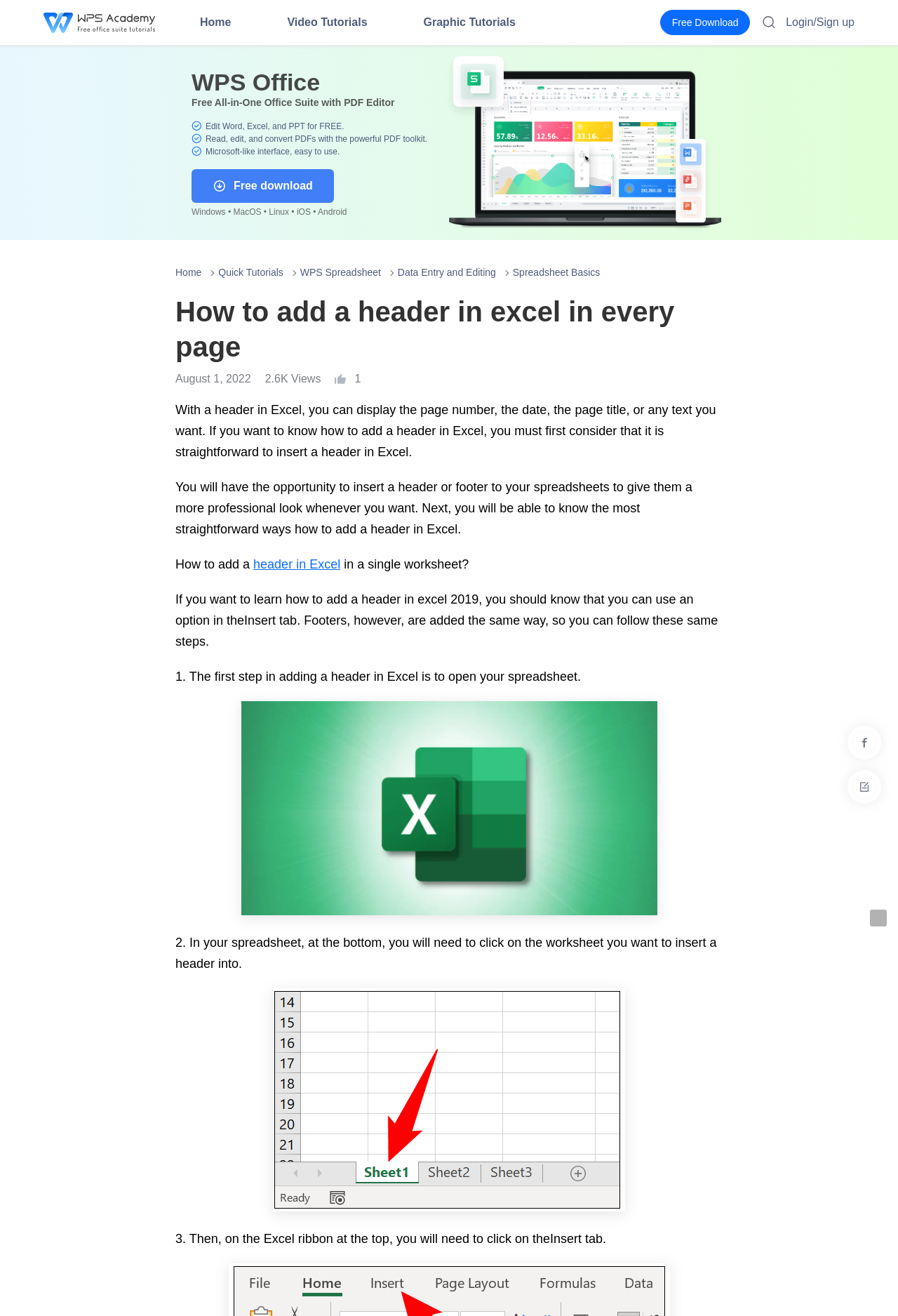Kindly provide the bounding box coordinates of the section you need to click on to fulfill the given instruction: "Click on the 'WPS Academy' link".

[0.048, 0.009, 0.173, 0.025]